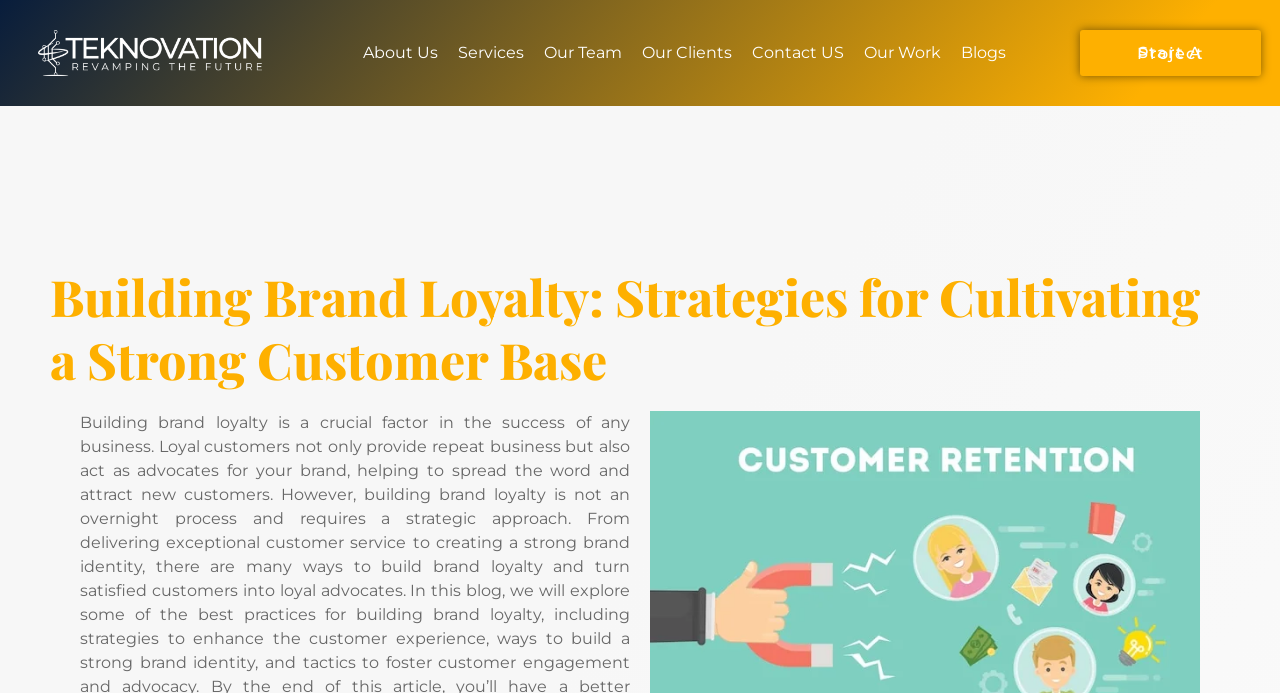Locate the bounding box coordinates of the clickable region necessary to complete the following instruction: "View the post about Where to buy Adidas Yeezy Boost 350 replica sneakers". Provide the coordinates in the format of four float numbers between 0 and 1, i.e., [left, top, right, bottom].

None